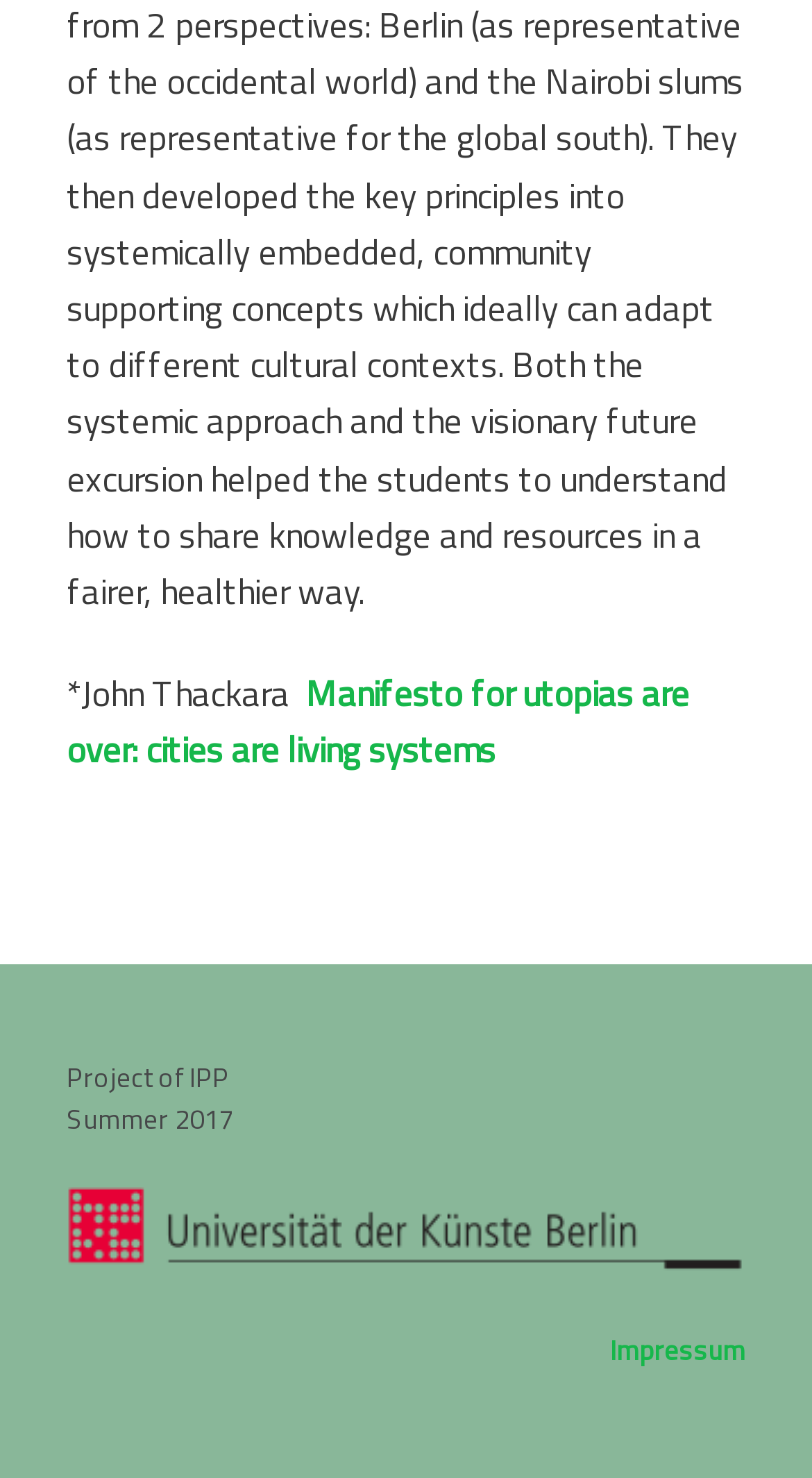What is the project name?
Please provide a comprehensive and detailed answer to the question.

The text 'Project of IPP' is present in the complementary section of the webpage, which indicates that it is the name of the project.